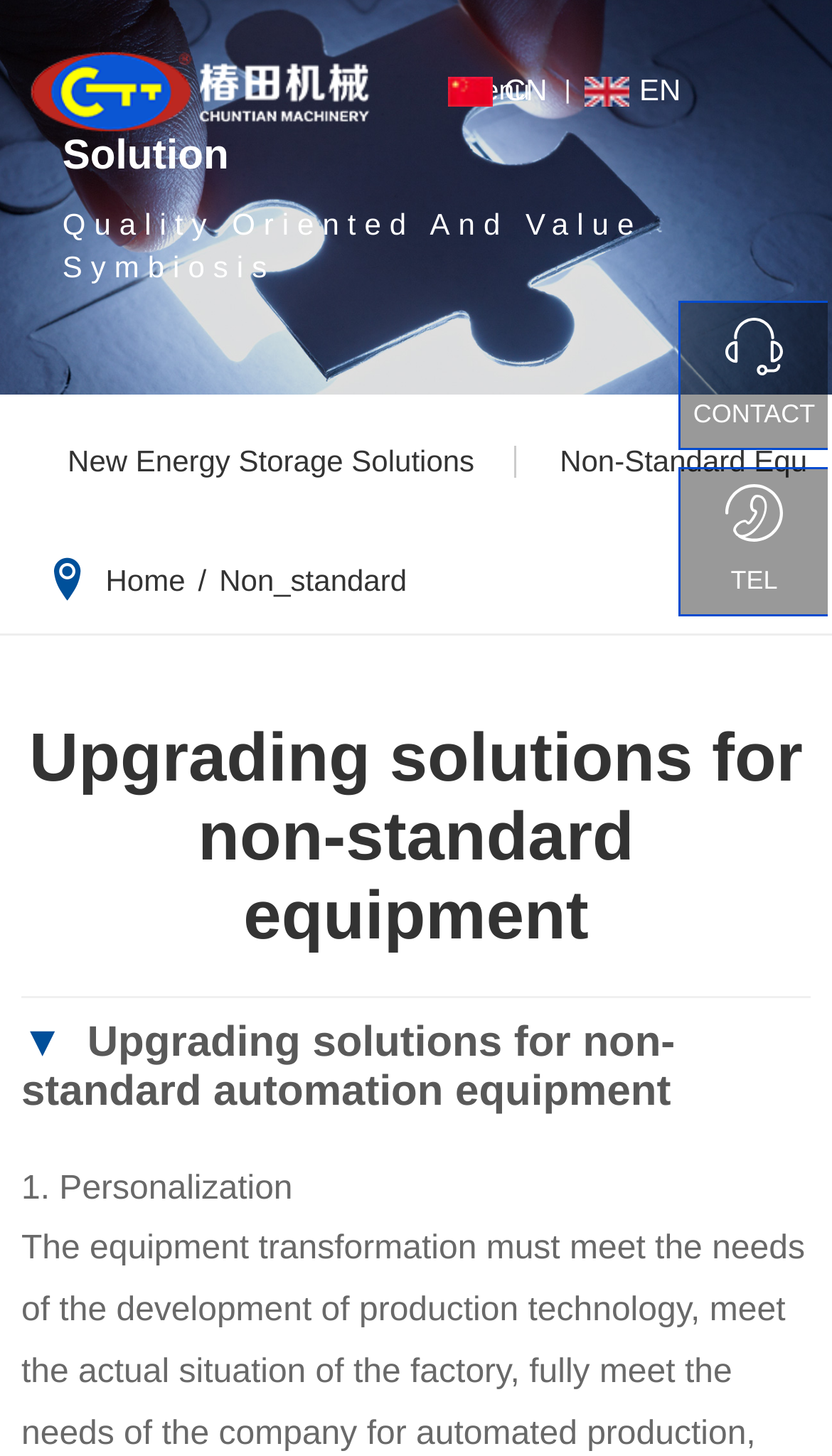From the element description: "Intelligent industry", extract the bounding box coordinates of the UI element. The coordinates should be expressed as four float numbers between 0 and 1, in the order [left, top, right, bottom].

[0.1, 0.601, 0.9, 0.66]